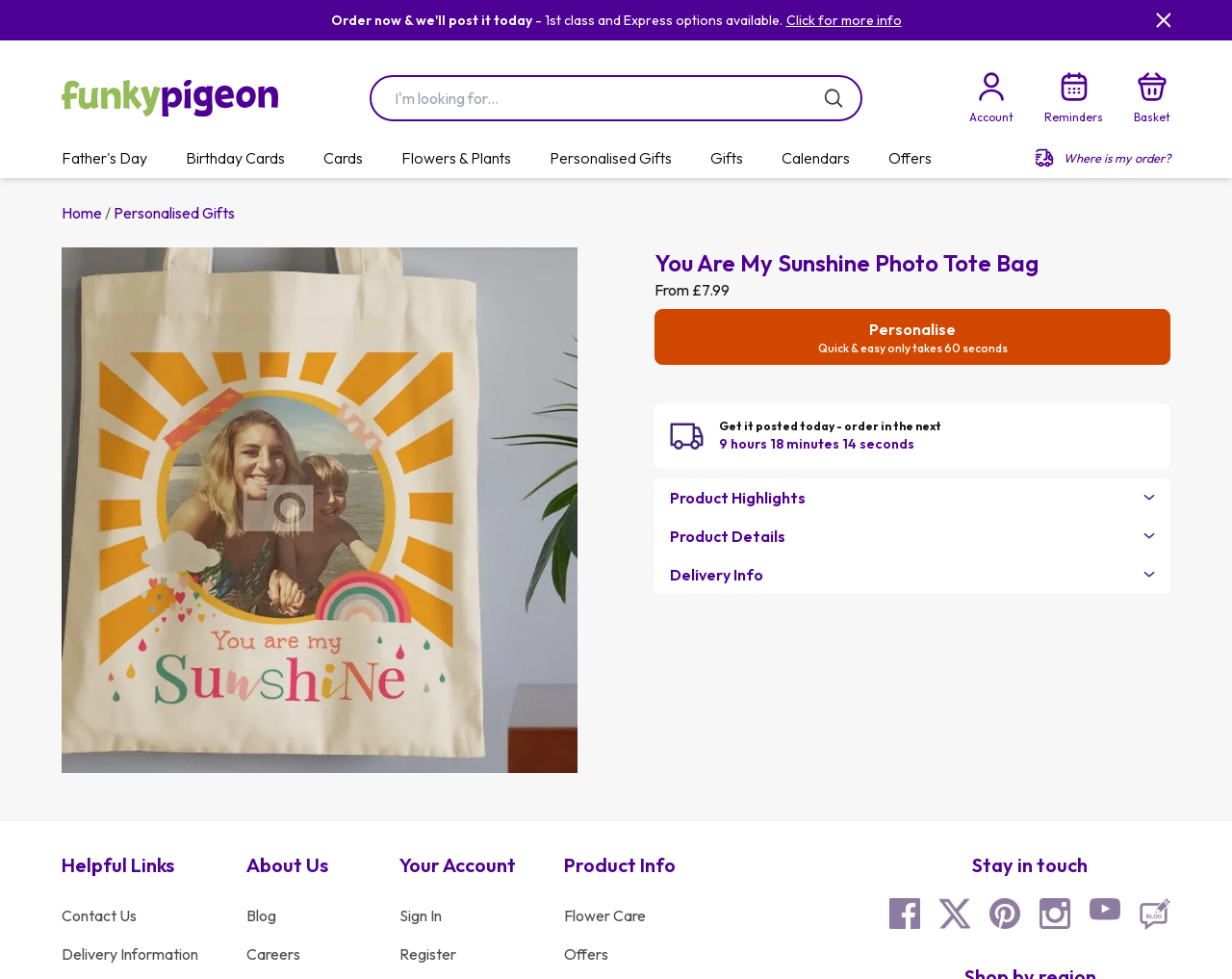Please determine the bounding box coordinates of the clickable area required to carry out the following instruction: "Click the close delivery prompt button". The coordinates must be four float numbers between 0 and 1, represented as [left, top, right, bottom].

[0.927, 0.0, 0.95, 0.041]